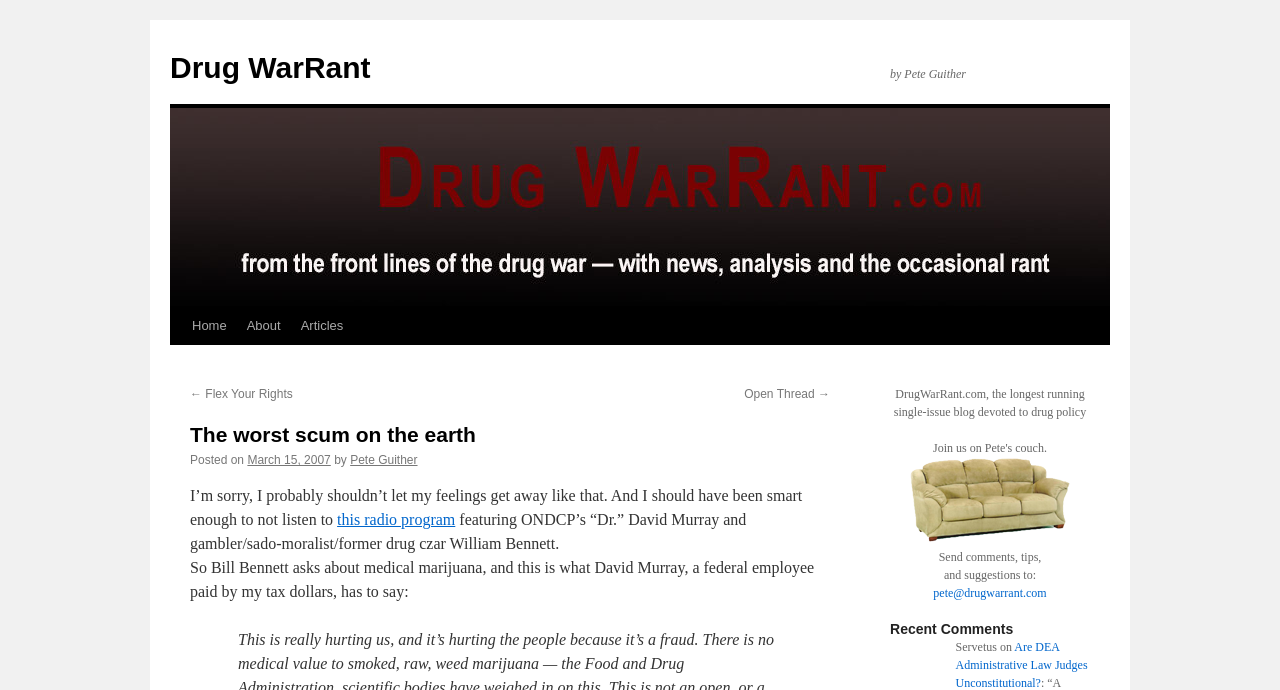Identify and provide the main heading of the webpage.

The worst scum on the earth